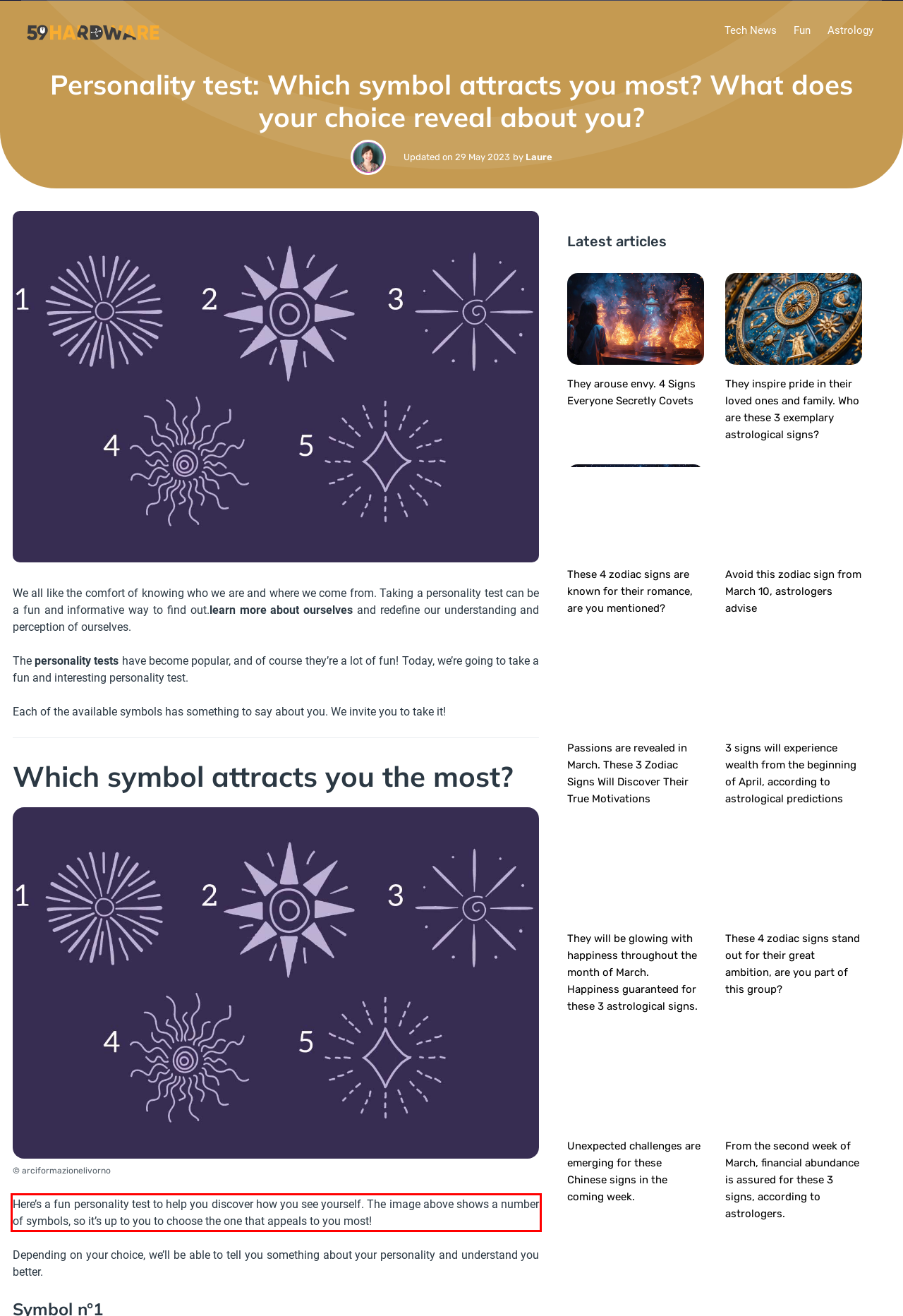You are given a webpage screenshot with a red bounding box around a UI element. Extract and generate the text inside this red bounding box.

Here’s a fun personality test to help you discover how you see yourself. The image above shows a number of symbols, so it’s up to you to choose the one that appeals to you most!